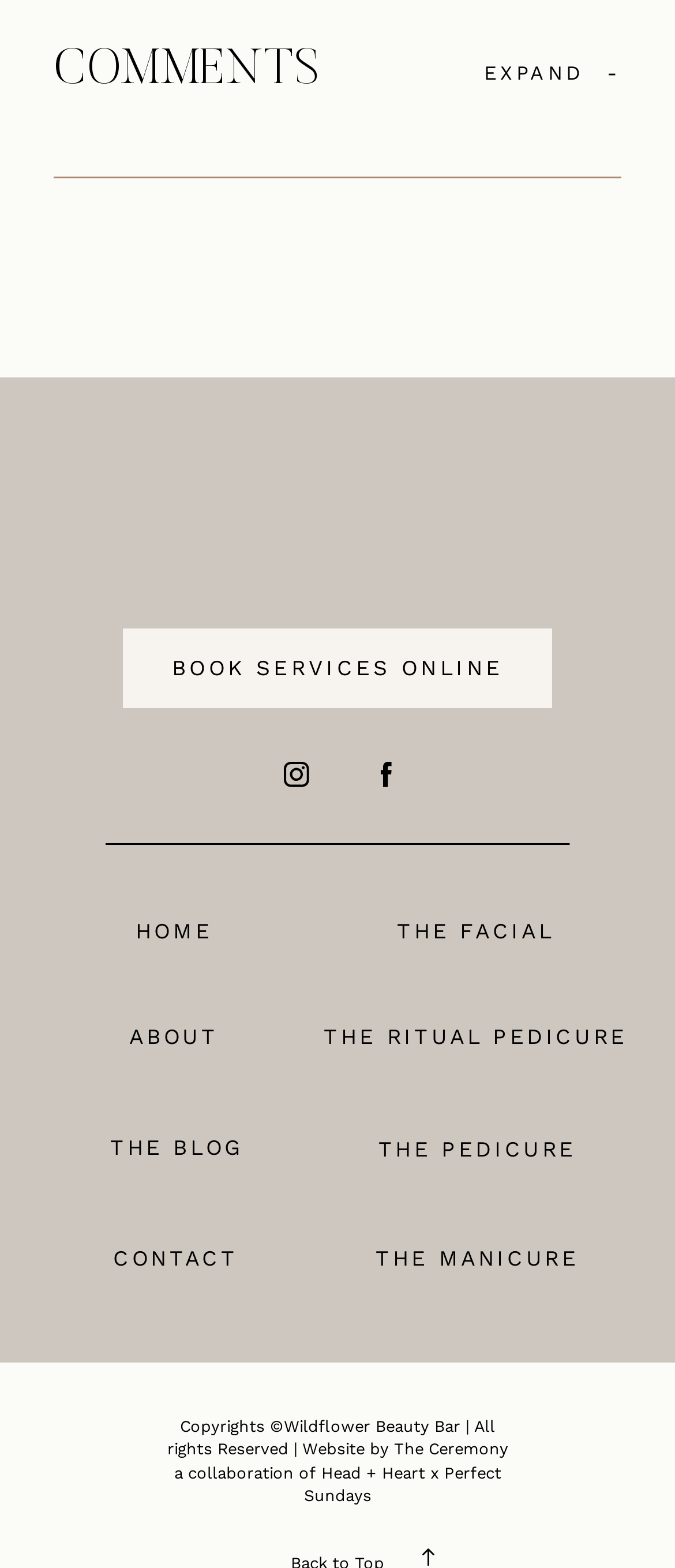Provide the bounding box coordinates of the HTML element this sentence describes: "Contact". The bounding box coordinates consist of four float numbers between 0 and 1, i.e., [left, top, right, bottom].

[0.168, 0.794, 0.353, 0.81]